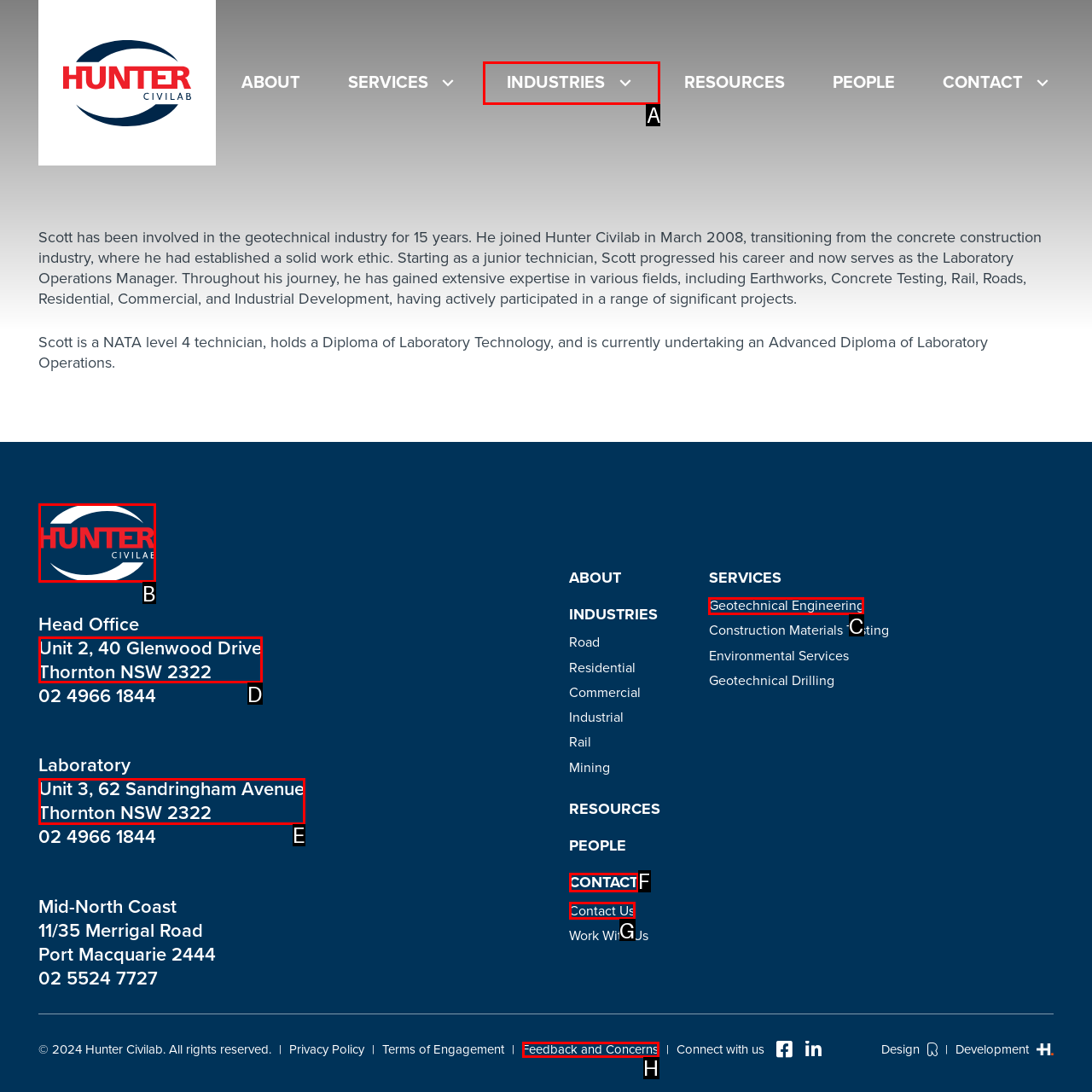Select the HTML element that needs to be clicked to carry out the task: View Cheatham Elementary School's homepage
Provide the letter of the correct option.

None